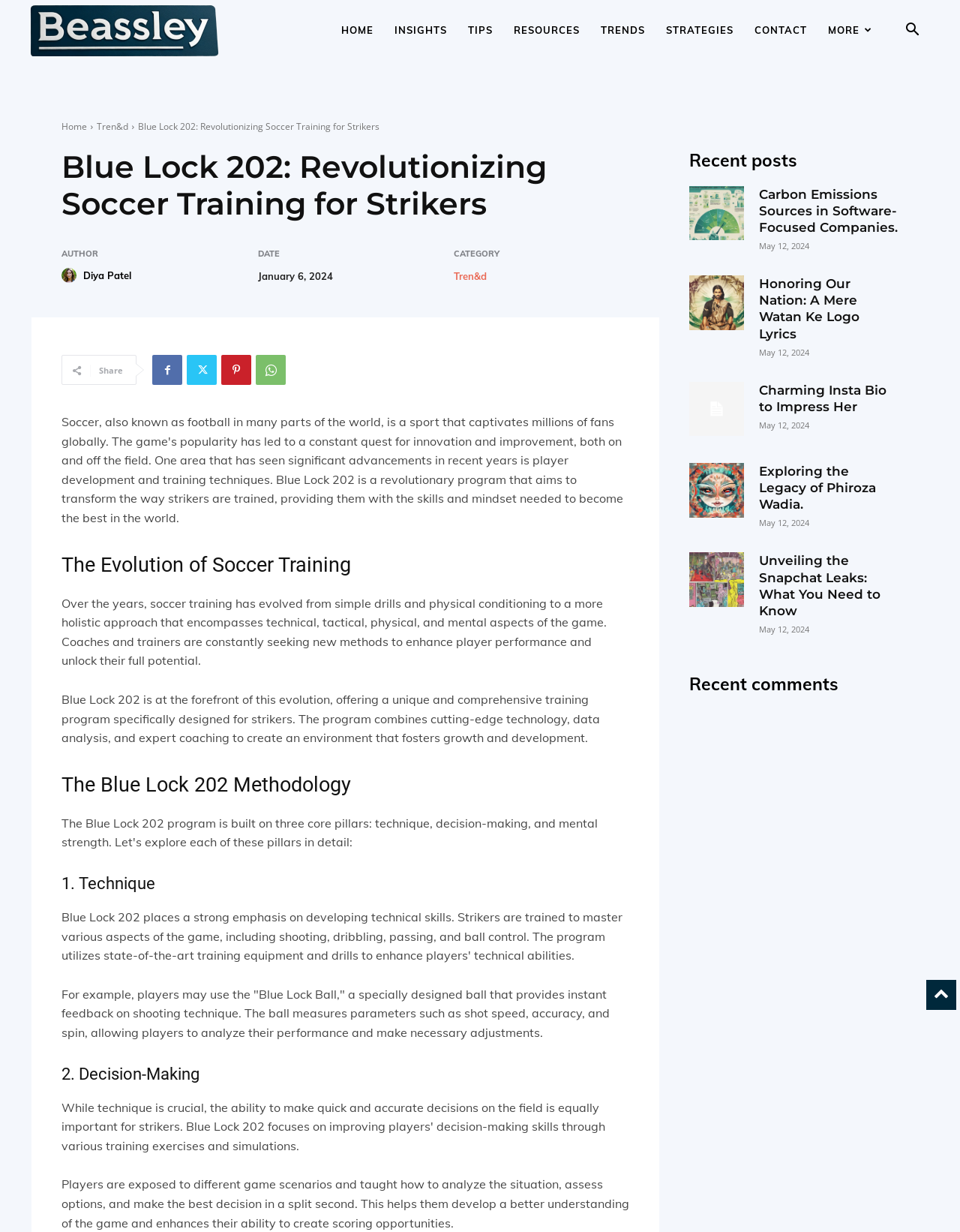Provide a thorough description of the webpage you see.

This webpage is about Blue Lock 202, a soccer training program for strikers. At the top, there is a logo and a search button on the right side. Below the logo, there are navigation links to different sections of the website, including HOME, INSIGHTS, TIPS, RESOURCES, TRENDS, STRATEGIES, and CONTACT.

The main content of the webpage is divided into several sections. The first section has a heading "Blue Lock 202: Revolutionizing Soccer Training for Strikers" and provides an introduction to the program. Below this, there is information about the author, Diya Patel, and the date of publication, January 6, 2024.

The next section has a heading "The Evolution of Soccer Training" and discusses how soccer training has evolved over the years. This is followed by a section on "The Blue Lock 202 Methodology", which explains the program's approach to training strikers. This section is further divided into subsections on "Technique" and "Decision-Making", which provide more details on the program's methodology.

On the right side of the webpage, there is a section titled "Recent posts" that lists several article titles with links, including "Carbon Emissions Sources in Software-Focused Companies", "Honoring Our Nation: A Mere Watan Ke Logo Lyrics", and "Charming Insta Bio to Impress Her". Each article title is accompanied by a date, May 12, 2024.

At the bottom of the webpage, there is a section titled "Recent comments".